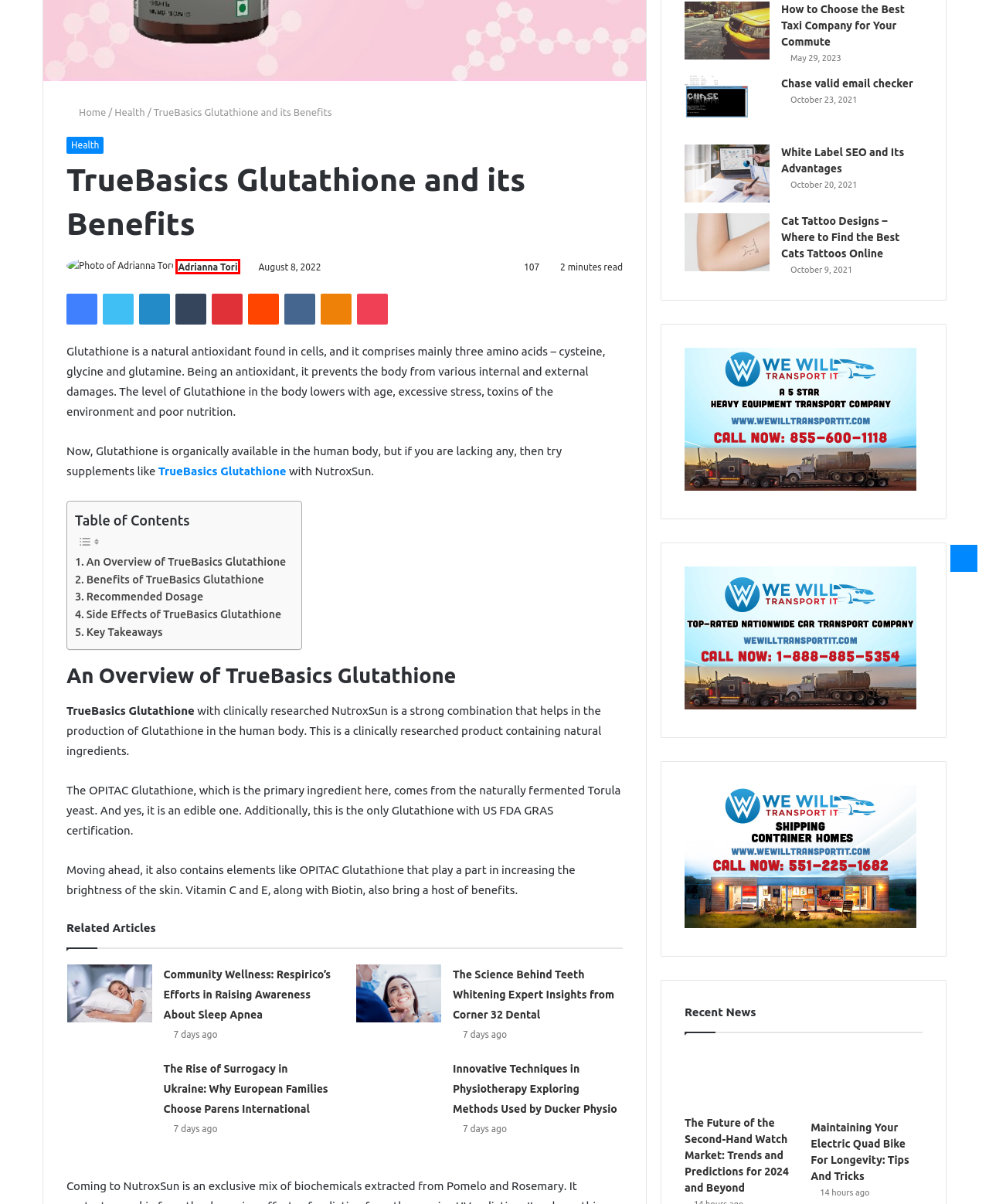You have a screenshot of a webpage where a red bounding box highlights a specific UI element. Identify the description that best matches the resulting webpage after the highlighted element is clicked. The choices are:
A. White Label SEO and Its Advantages - The PK Times
B. VK | 登录
C. Know about Where to Find the Best Cat Tattoo designs Online
D. Innovative Techniques in Physiotherapy Exploring Methods Used by Ducker Physio - The PK Times
E. Community Wellness: Respirico's Efforts in Raising Awareness About Sleep Apnea - The PK Times
F. Chase valid email checker - The PK Times
G. Adrianna Tori, Author at The PK Times
H. Maintaining Your Electric Quad Bike For Longevity: Tips And Tricks

G